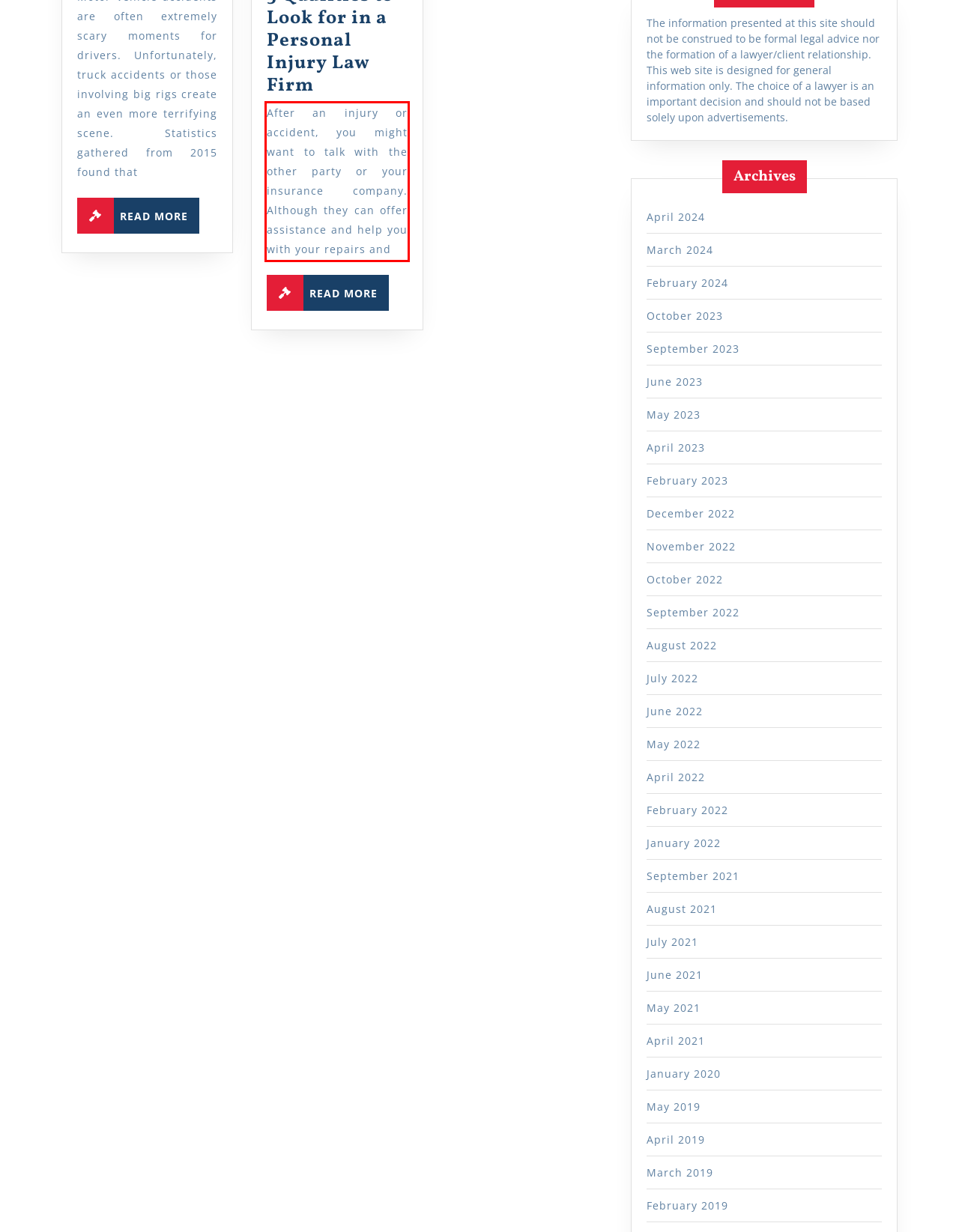Please identify and extract the text content from the UI element encased in a red bounding box on the provided webpage screenshot.

After an injury or accident, you might want to talk with the other party or your insurance company. Although they can offer assistance and help you with your repairs and